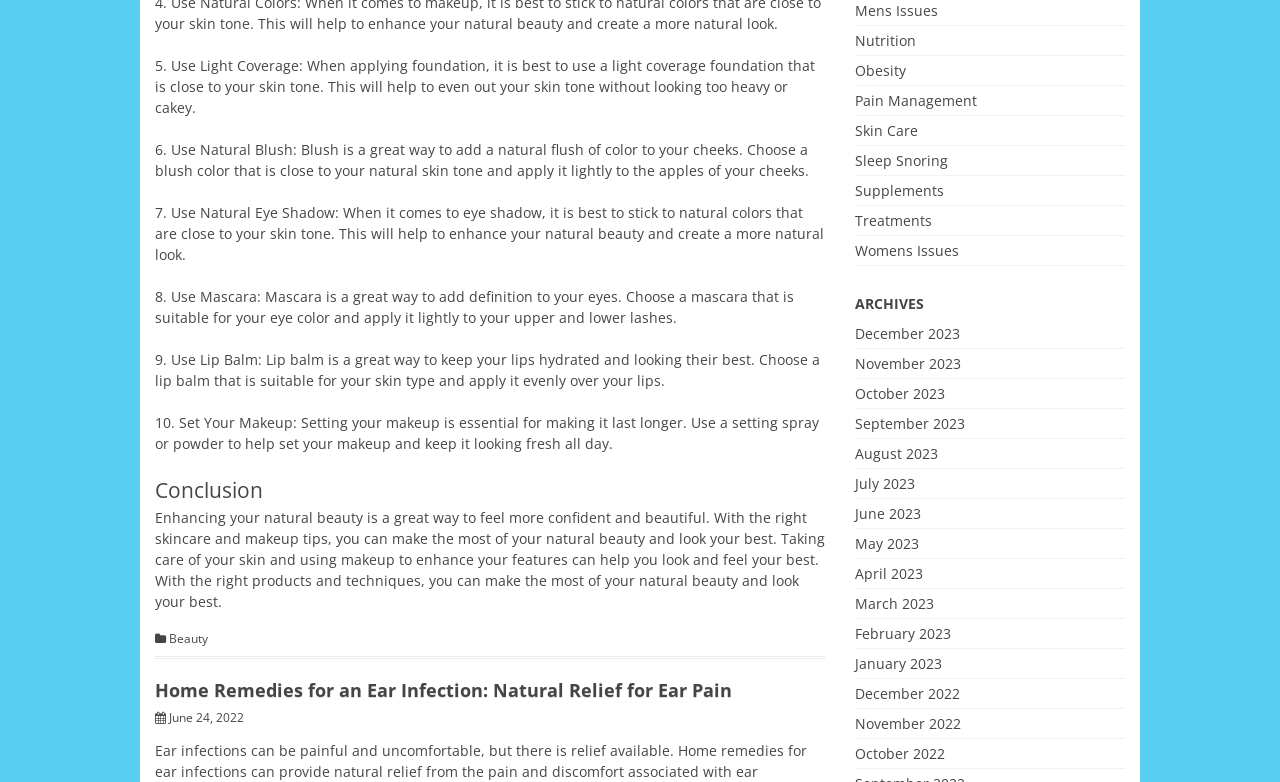Provide the bounding box coordinates for the area that should be clicked to complete the instruction: "Click on the 'Mens Issues' link".

[0.668, 0.001, 0.733, 0.026]